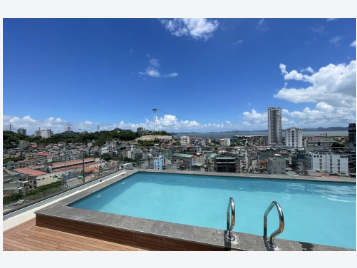Carefully observe the image and respond to the question with a detailed answer:
What is the purpose of the railings in the foreground?

The caption states that 'sleek railings add a modern touch', suggesting that the primary purpose of the railings in the foreground is to provide a modern aesthetic to the rooftop pool area.